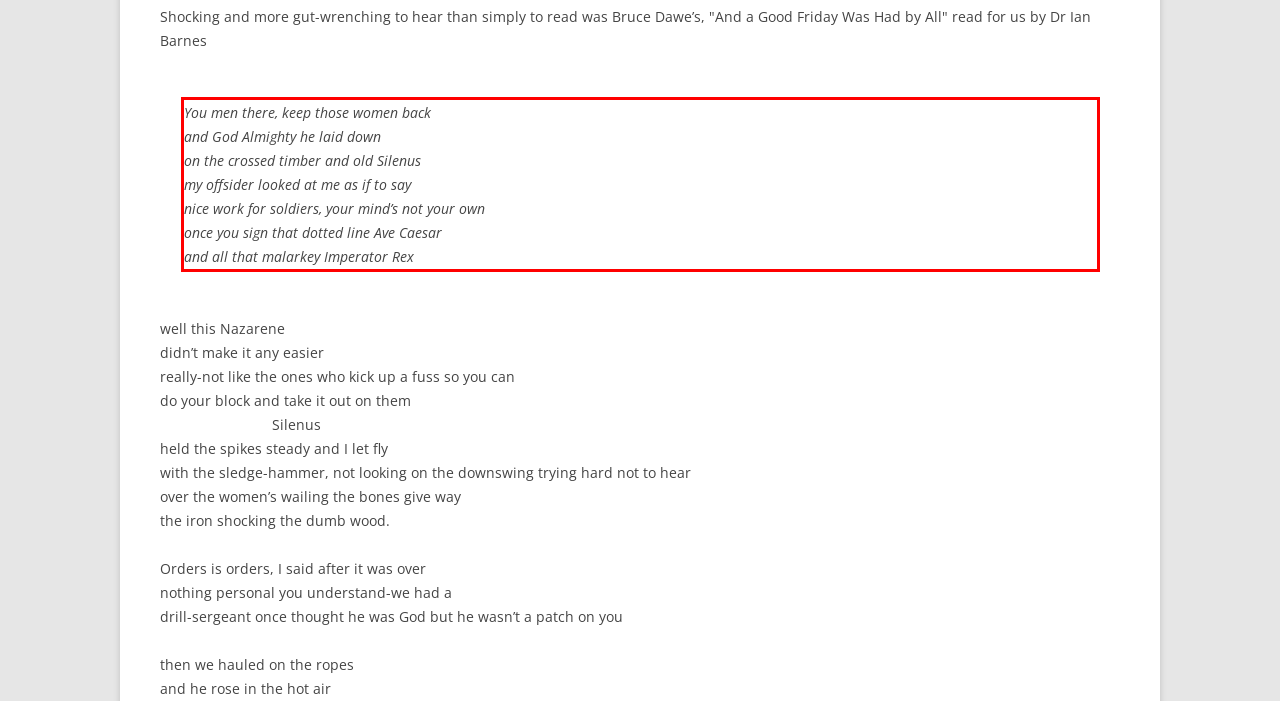Please perform OCR on the text content within the red bounding box that is highlighted in the provided webpage screenshot.

You men there, keep those women back and God Almighty he laid down on the crossed timber and old Silenus my offsider looked at me as if to say nice work for soldiers, your mind’s not your own once you sign that dotted line Ave Caesar and all that malarkey Imperator Rex